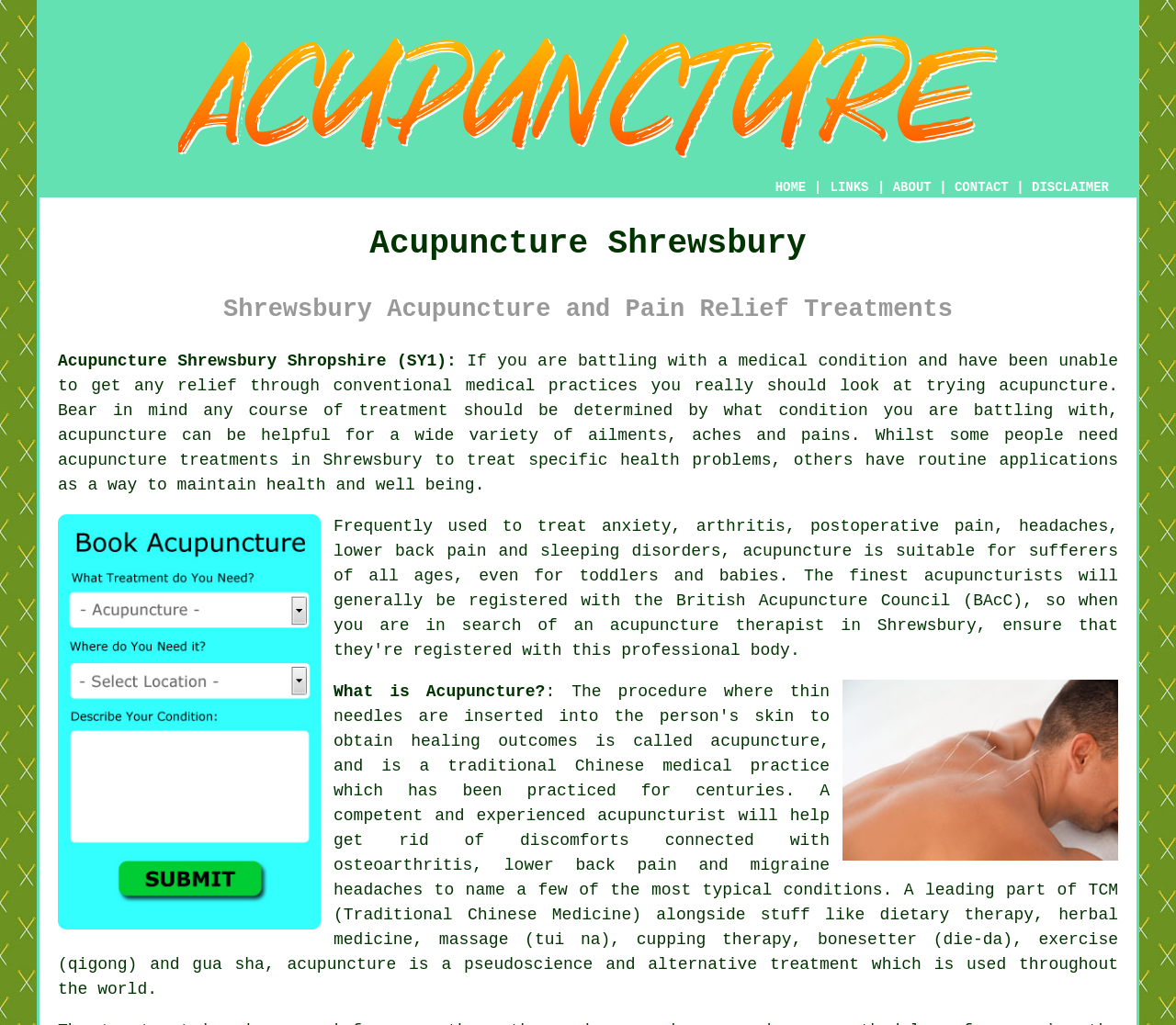What is Traditional Chinese Medicine?
Respond with a short answer, either a single word or a phrase, based on the image.

A medical system